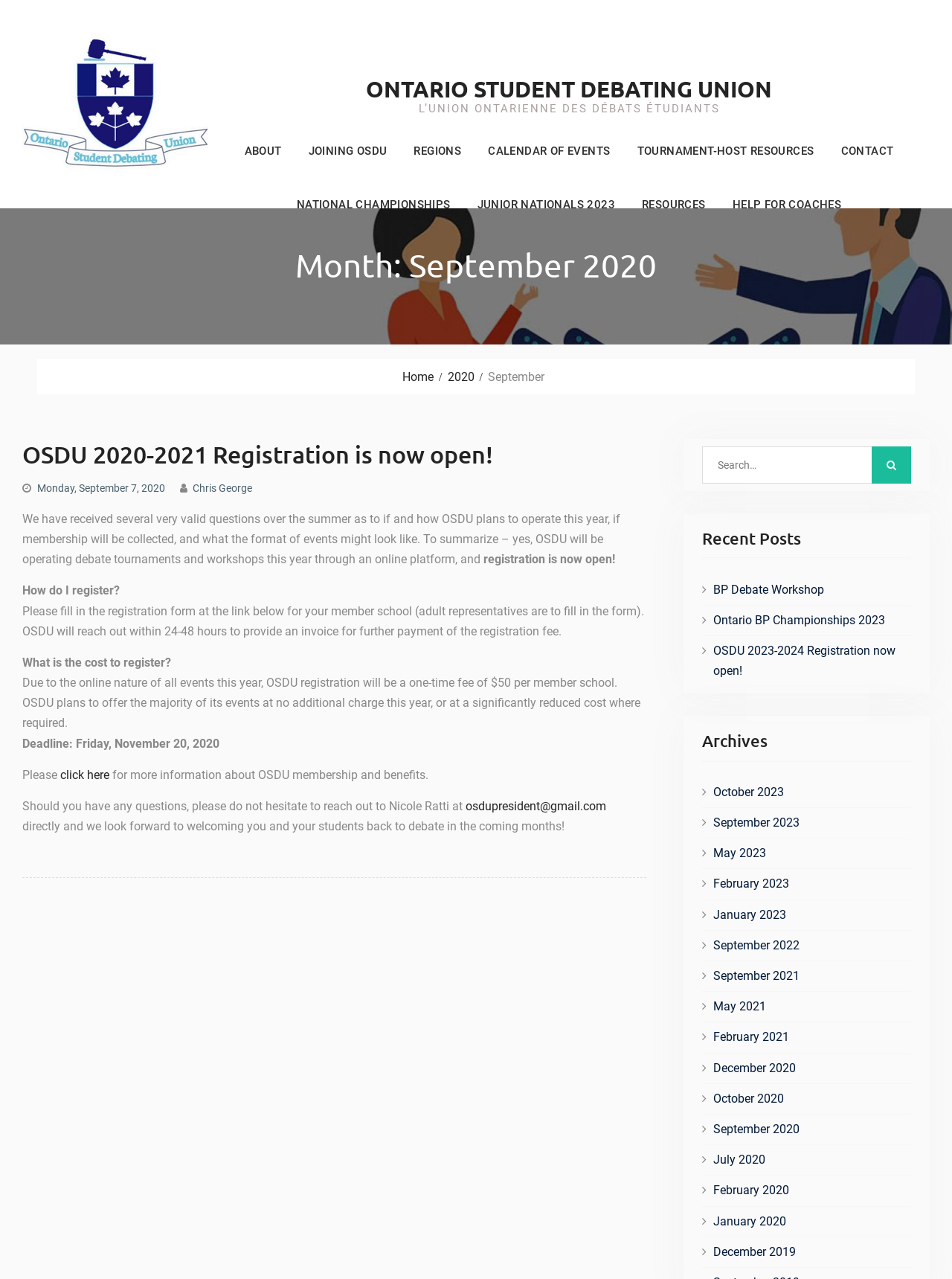Please locate the bounding box coordinates of the element that should be clicked to achieve the given instruction: "Click on the 'CONTACT' link".

[0.871, 0.097, 0.951, 0.139]